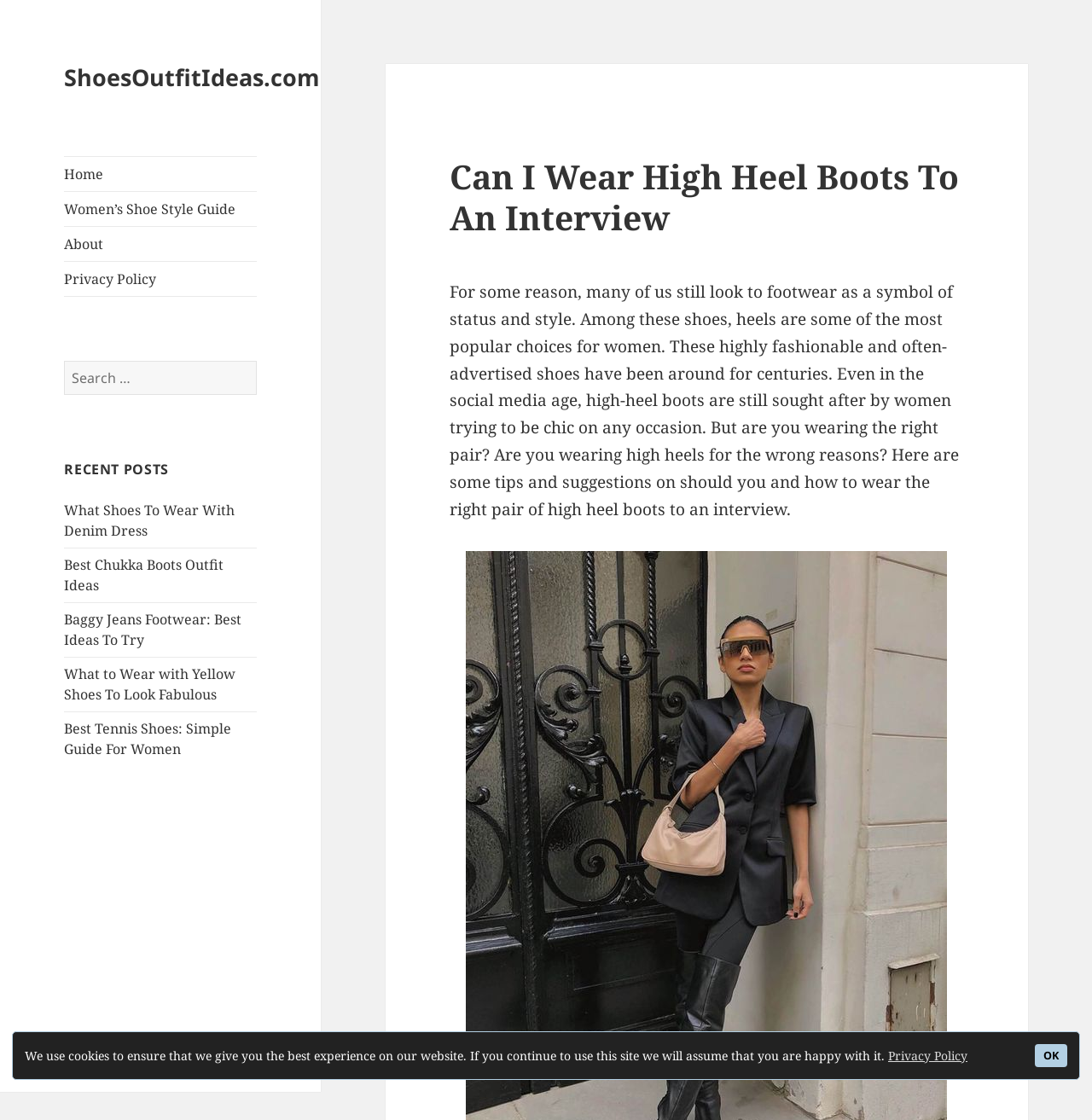What is the tone of the webpage?
Kindly give a detailed and elaborate answer to the question.

The tone of the webpage is informative, as it provides tips and suggestions on how to wear high heel boots to an interview. The language used is formal and objective, indicating that the purpose of the webpage is to educate or inform readers rather than to persuade or entertain them.